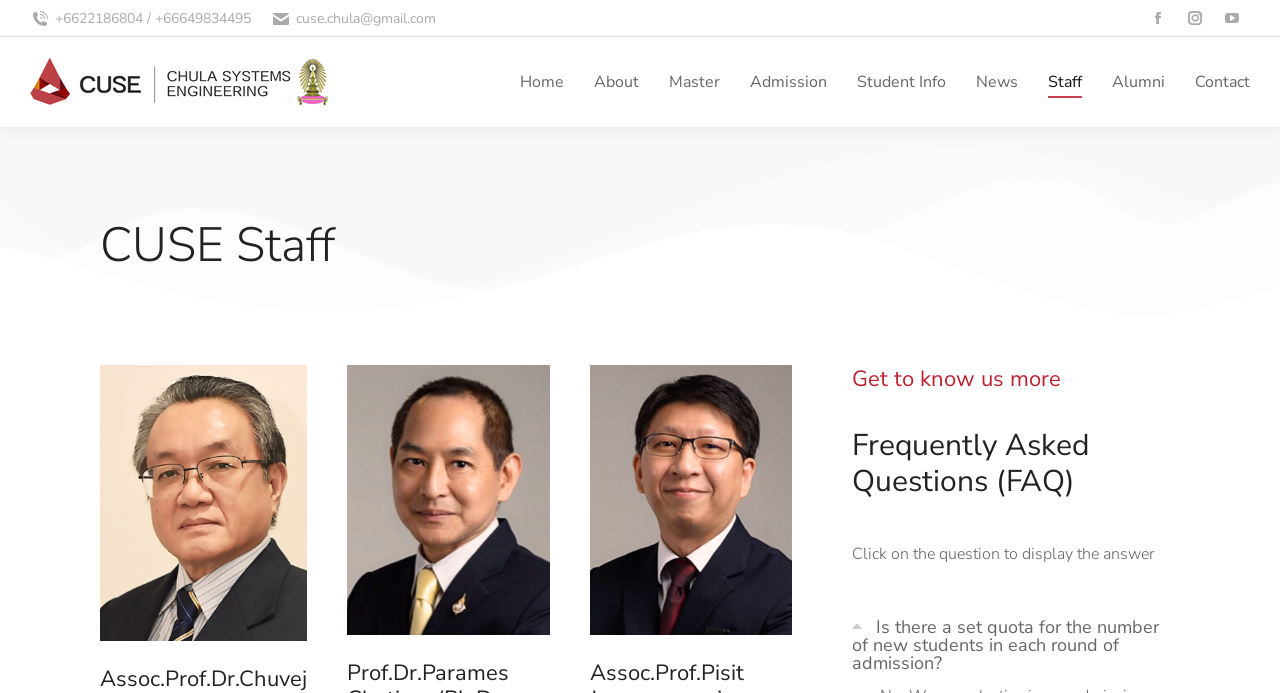How many staff members are displayed on the webpage?
Examine the image and provide an in-depth answer to the question.

The staff section displays at least three staff members, including the director and two professors, along with their photos and titles.